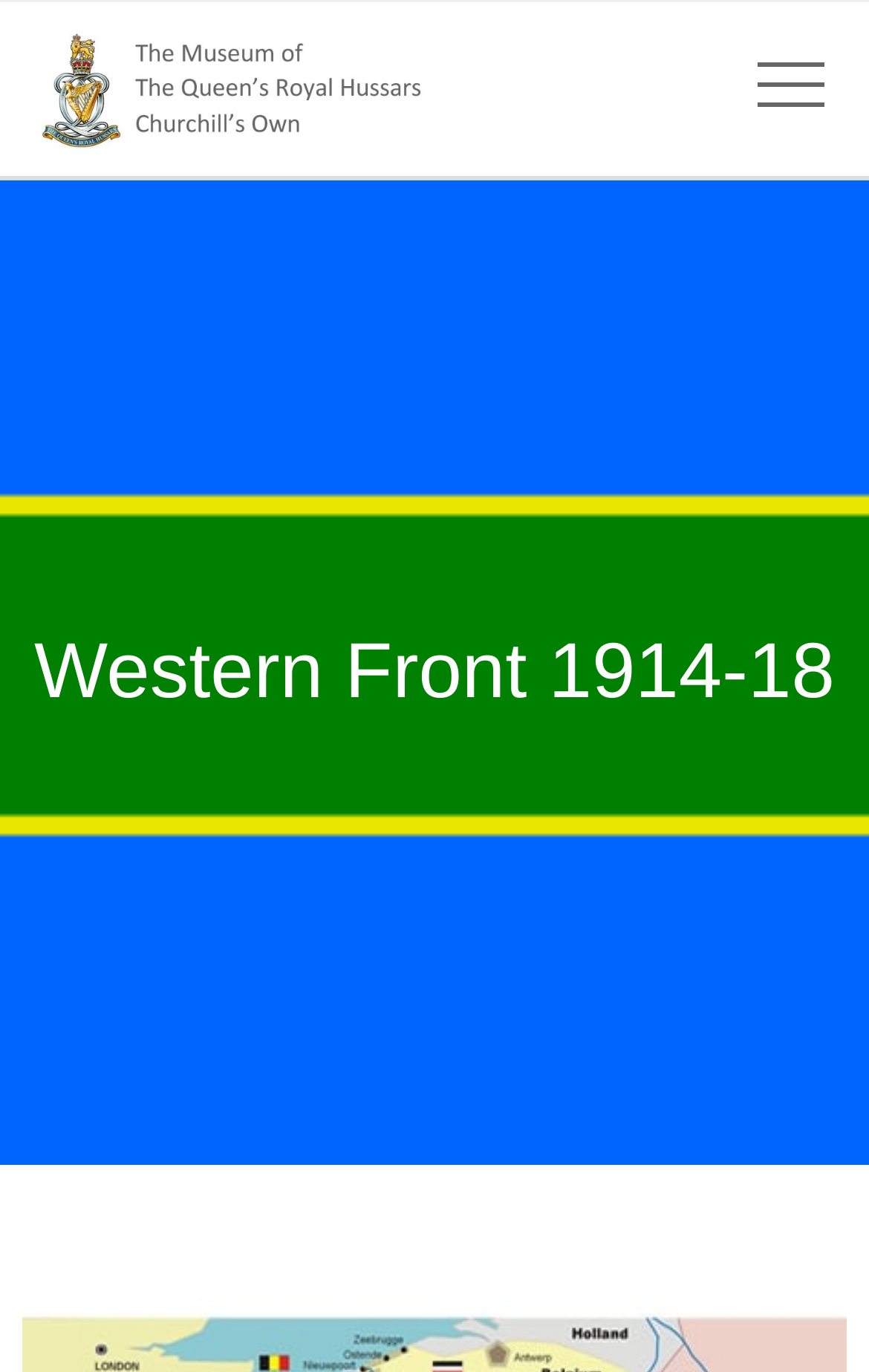Using the provided element description: "alt="QRH Museum"", determine the bounding box coordinates of the corresponding UI element in the screenshot.

[0.026, 0.018, 0.5, 0.113]